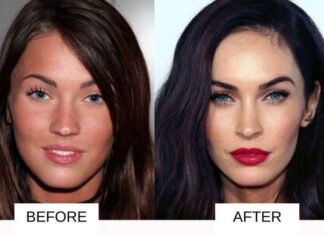How many distinct phases of the celebrity's appearance are shown?
Provide a comprehensive and detailed answer to the question.

The caption explicitly states that the image contrasts the transformation of the celebrity, showcasing two distinct phases of her appearance, namely the 'Before' and 'After' photos.